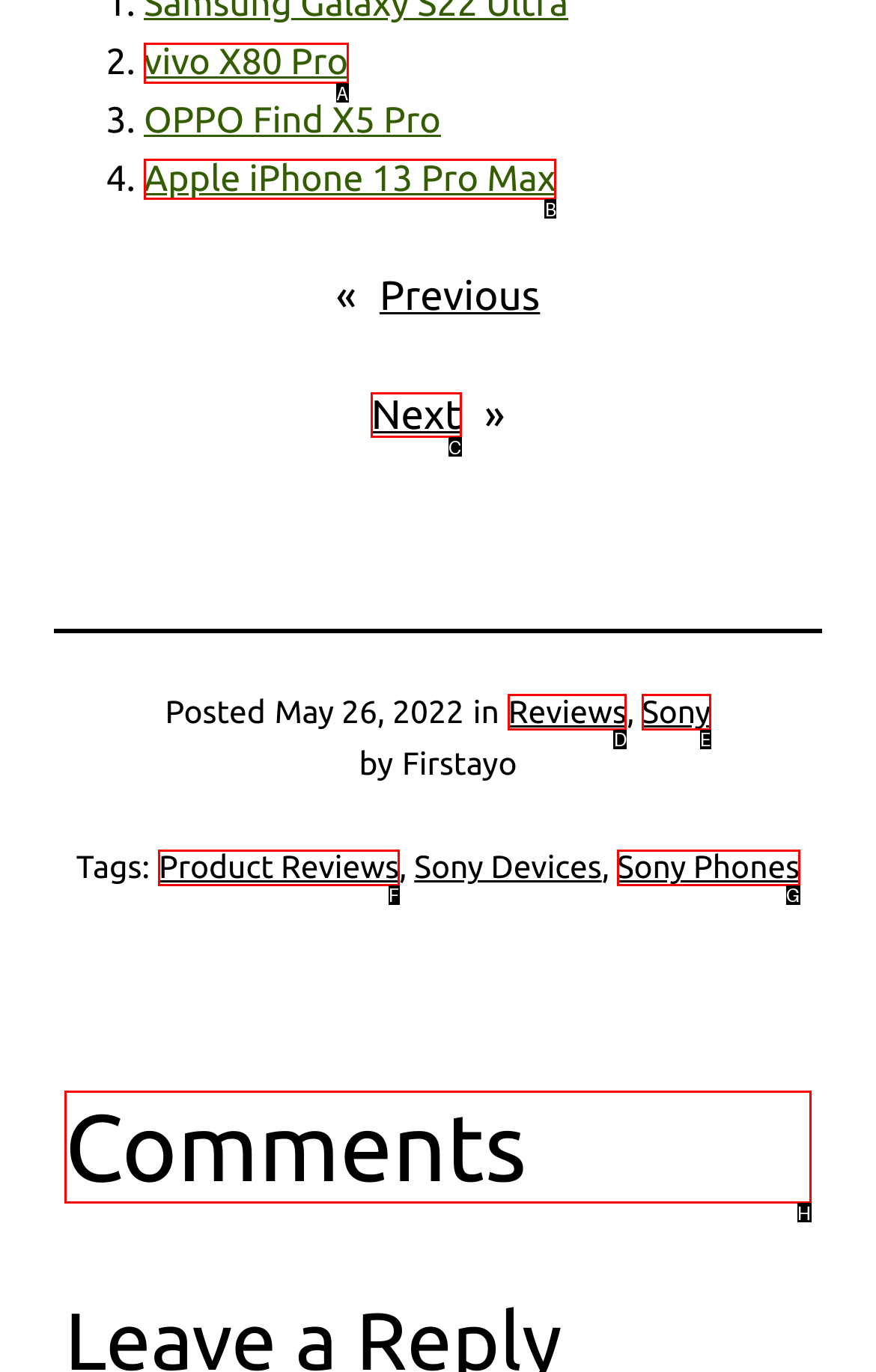Please indicate which HTML element should be clicked to fulfill the following task: Read Comments. Provide the letter of the selected option.

H